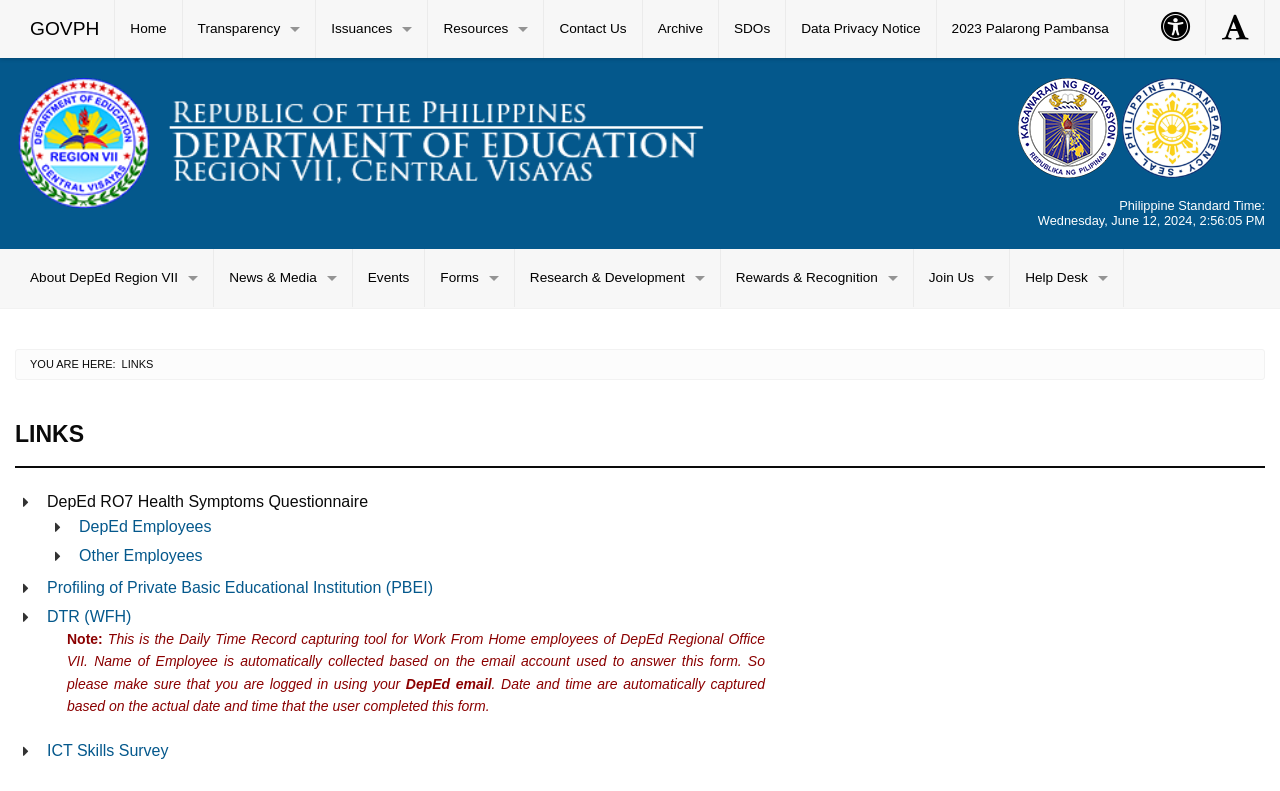What is the main category of the links on this webpage?
Respond with a short answer, either a single word or a phrase, based on the image.

Links